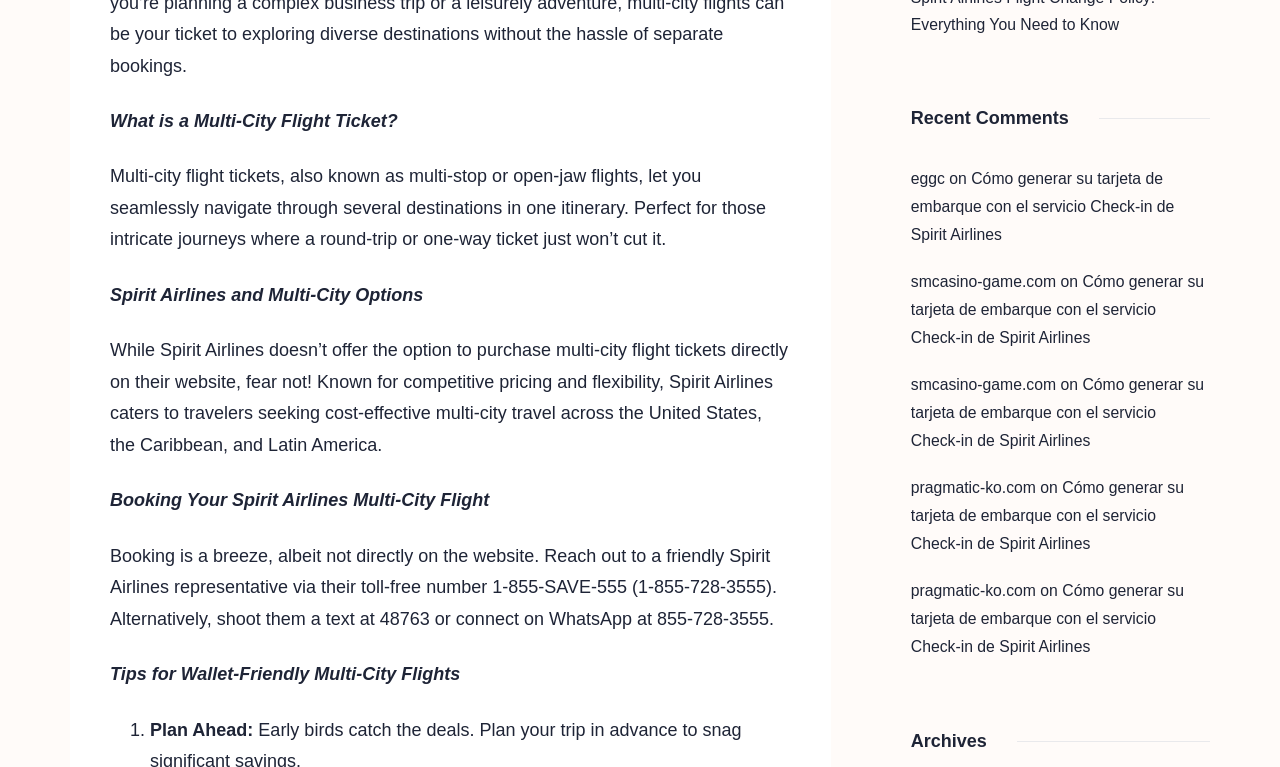Determine the bounding box coordinates for the UI element described. Format the coordinates as (top-left x, top-left y, bottom-right x, bottom-right y) and ensure all values are between 0 and 1. Element description: Miles Points Booking

[0.49, 0.298, 0.636, 0.322]